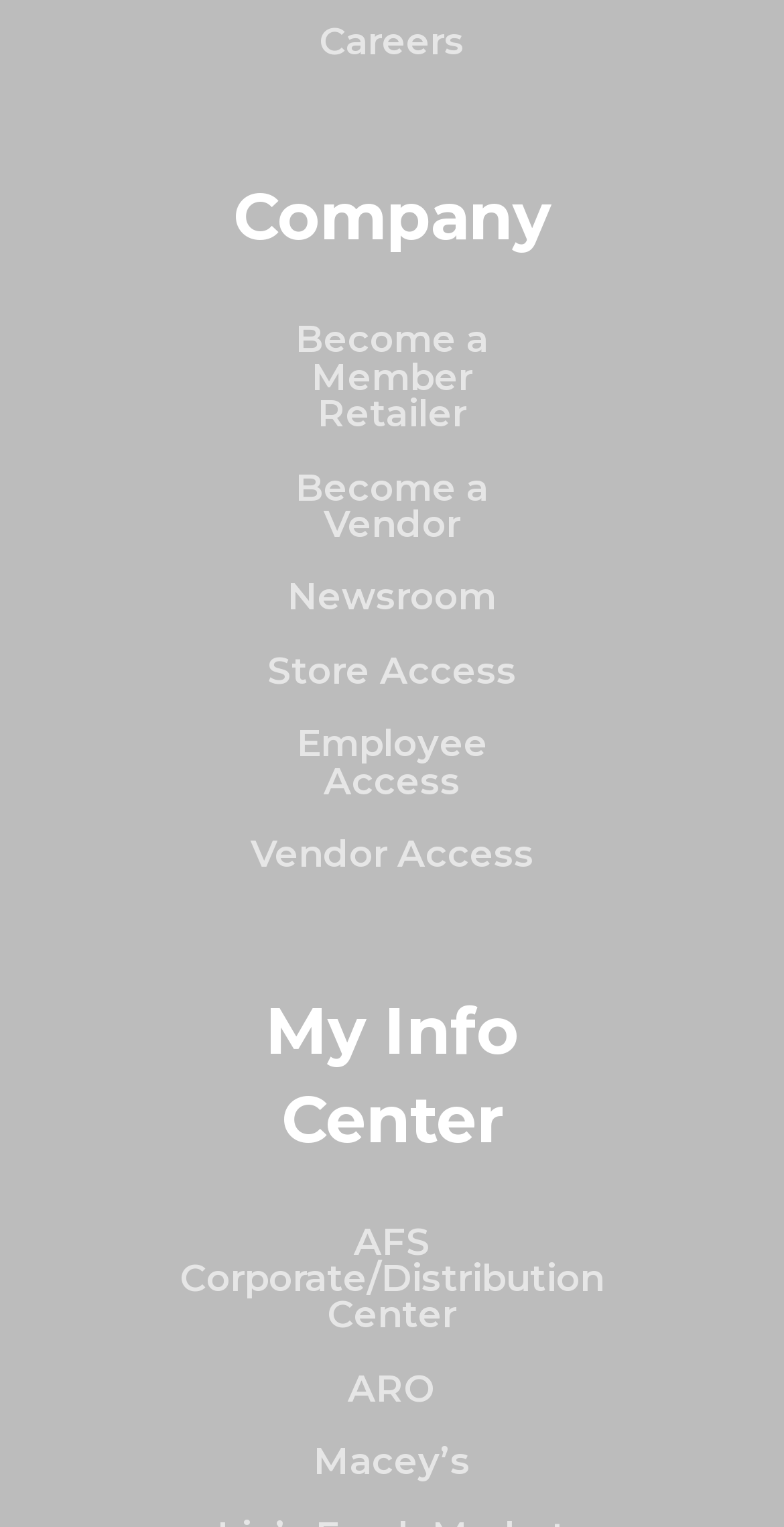Find the bounding box coordinates for the element that must be clicked to complete the instruction: "go to careers page". The coordinates should be four float numbers between 0 and 1, indicated as [left, top, right, bottom].

[0.408, 0.012, 0.592, 0.042]